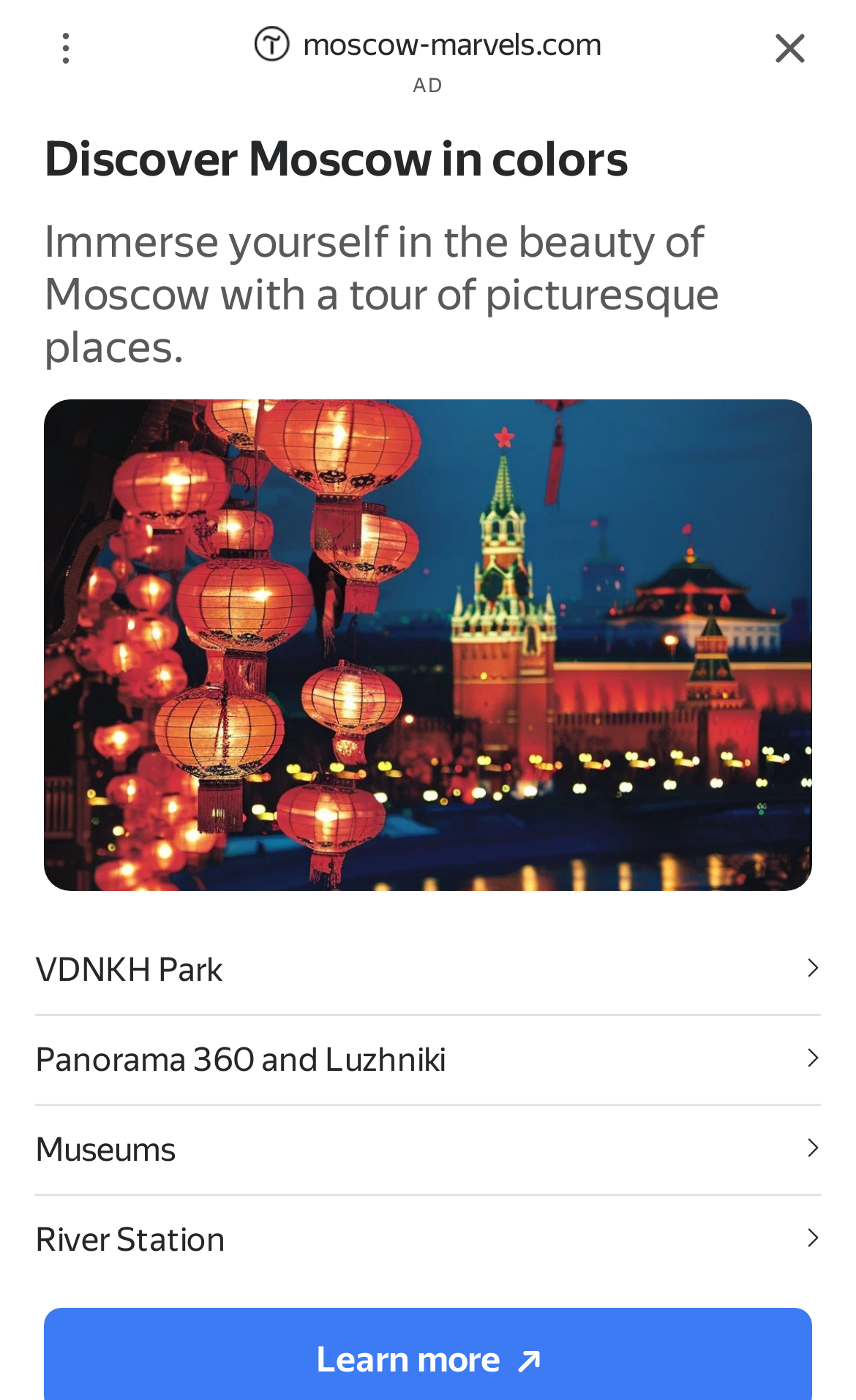How many images are there in the section about Moscow?
Refer to the image and give a detailed answer to the query.

I counted the images in the section about Moscow, which are the images next to the links 'VDNKH Park', 'Panorama 360 and Luzhniki', 'Museums', 'River Station', and the image at the bottom of the section, so there are 5 images in total.